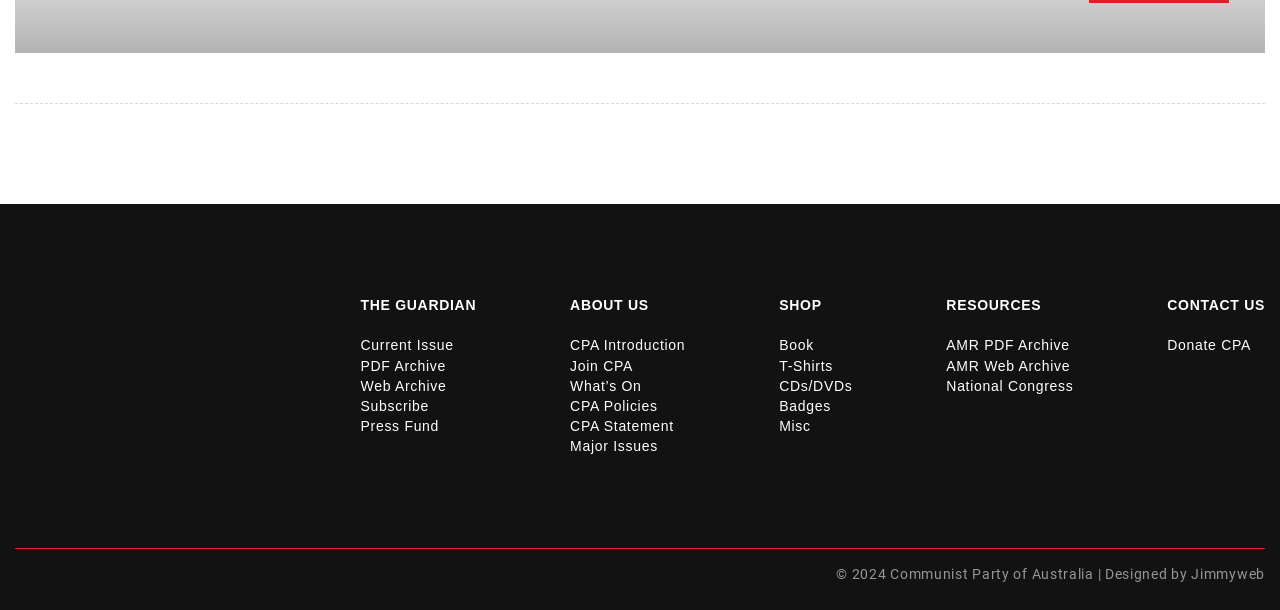Can you specify the bounding box coordinates of the area that needs to be clicked to fulfill the following instruction: "Contact the Communist Party of Australia"?

[0.912, 0.487, 0.988, 0.513]